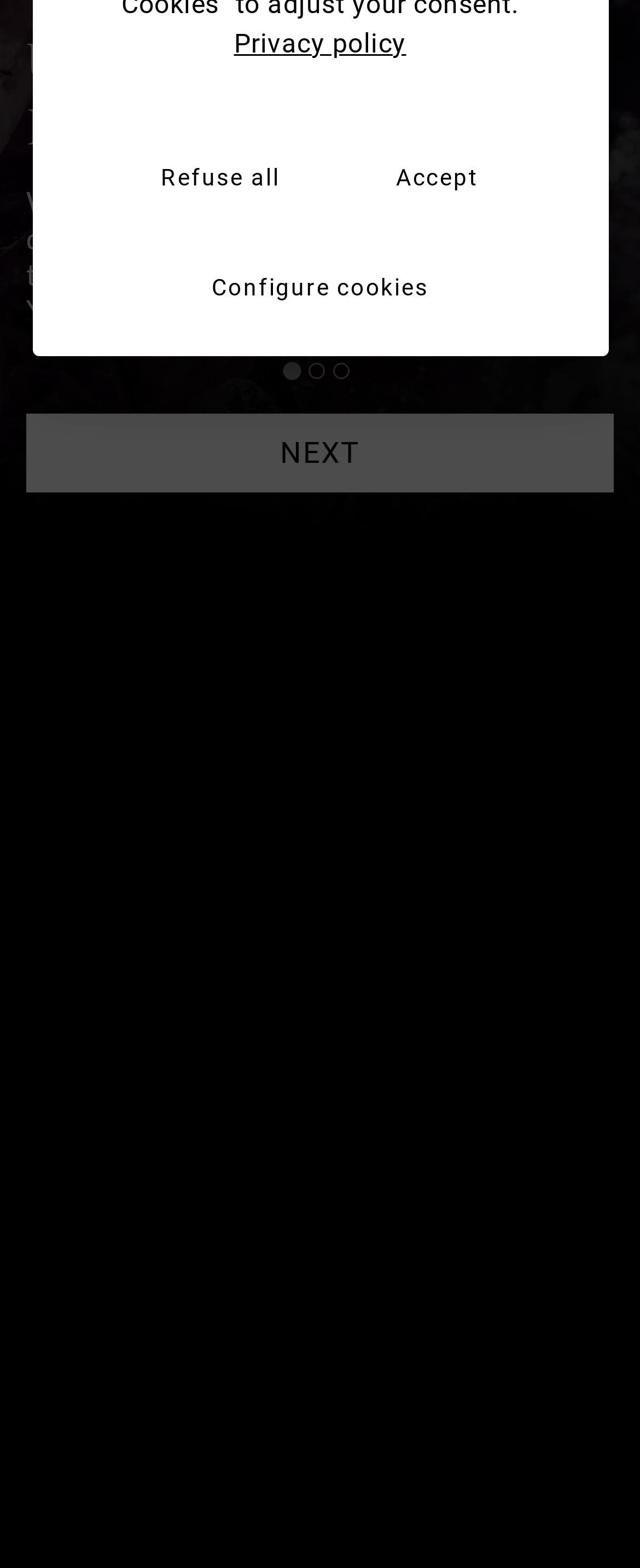Bounding box coordinates are specified in the format (top-left x, top-left y, bottom-right x, bottom-right y). All values are floating point numbers bounded between 0 and 1. Please provide the bounding box coordinate of the region this sentence describes: Result.Neco.Gov.Ng

None